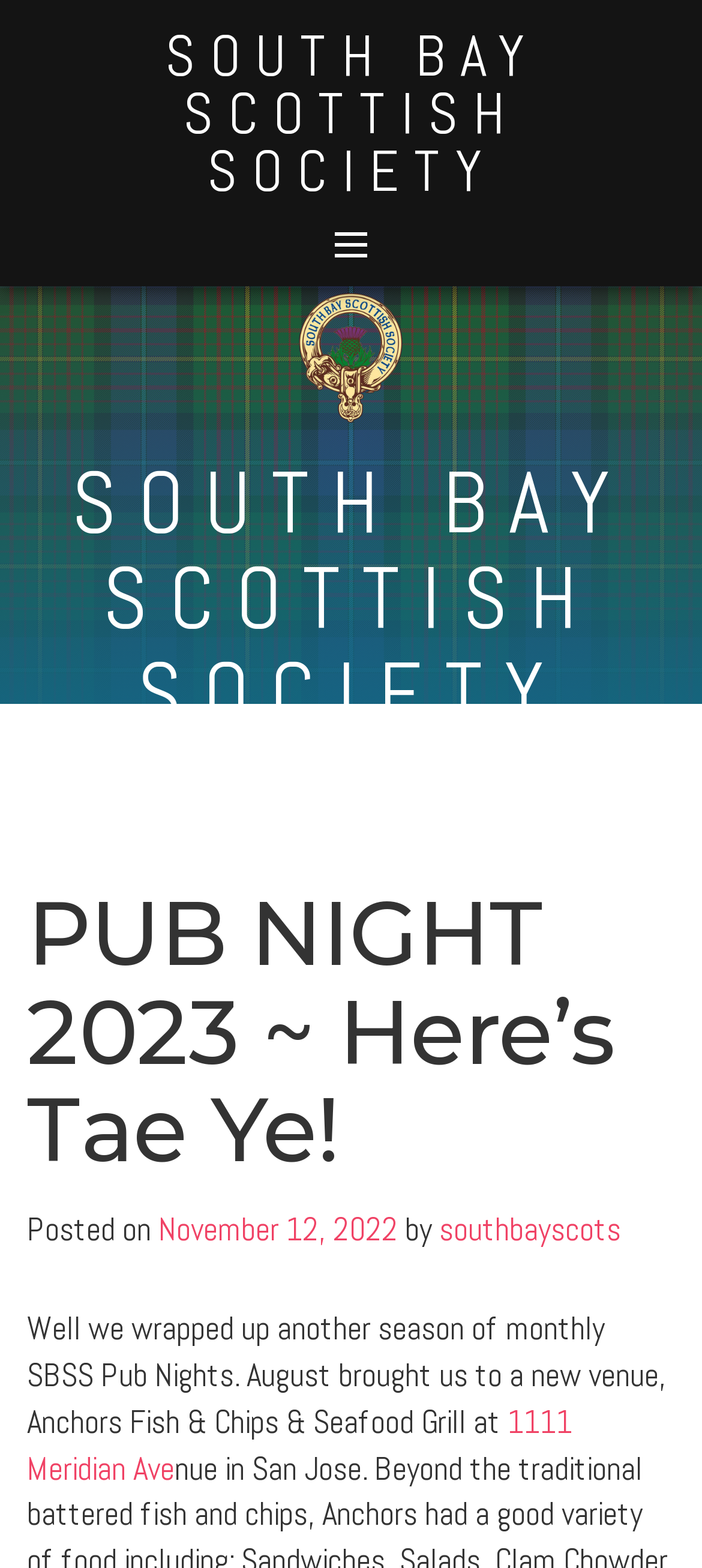Bounding box coordinates are given in the format (top-left x, top-left y, bottom-right x, bottom-right y). All values should be floating point numbers between 0 and 1. Provide the bounding box coordinate for the UI element described as: South Bay Scottish Society

[0.235, 0.013, 0.765, 0.132]